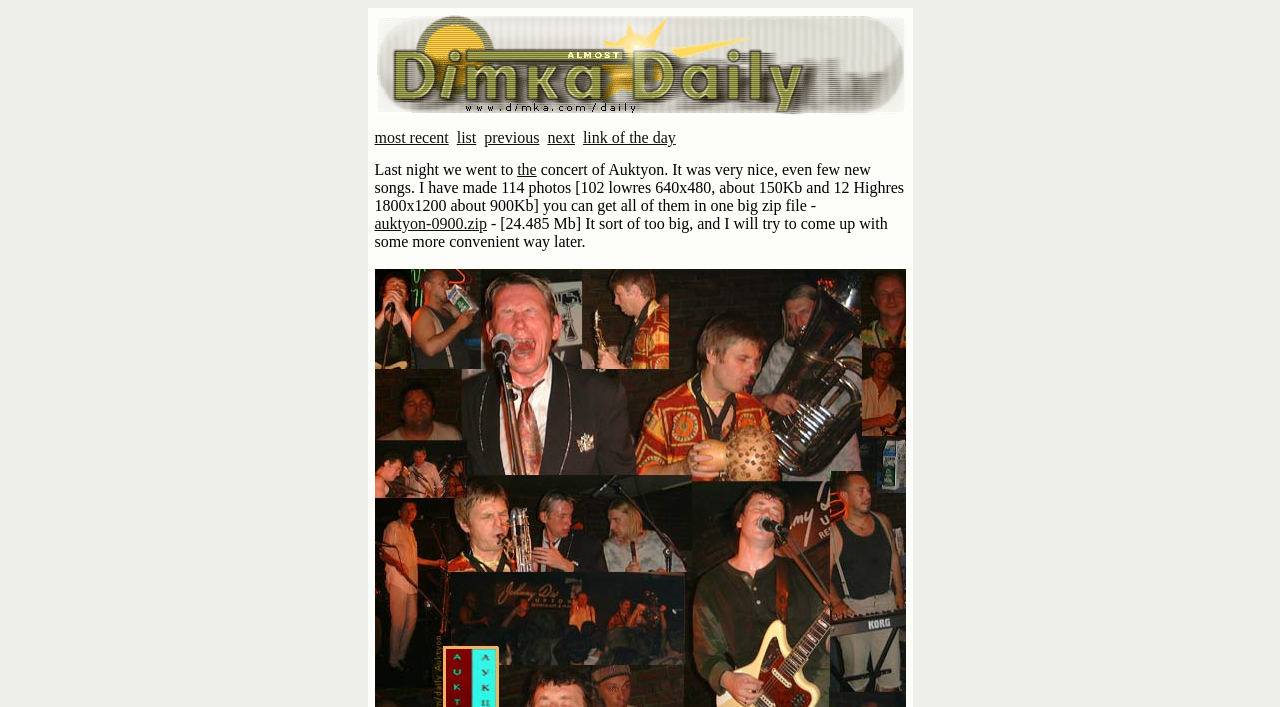Respond to the question below with a single word or phrase: What is the size of the zip file?

24.485 Mb